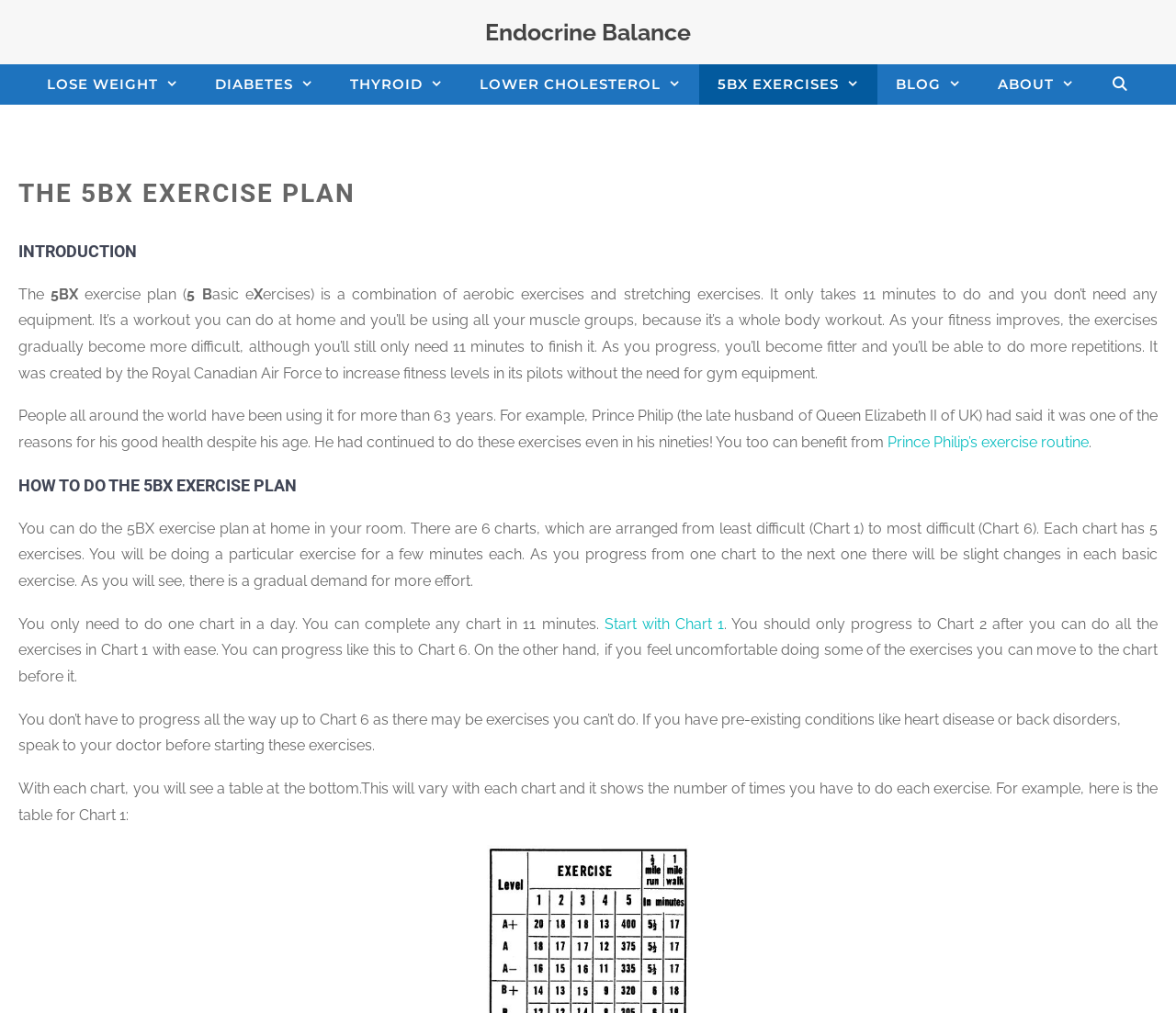Please identify the bounding box coordinates of the element's region that I should click in order to complete the following instruction: "Follow the 'Prince Philip’s exercise routine' link". The bounding box coordinates consist of four float numbers between 0 and 1, i.e., [left, top, right, bottom].

[0.755, 0.428, 0.926, 0.445]